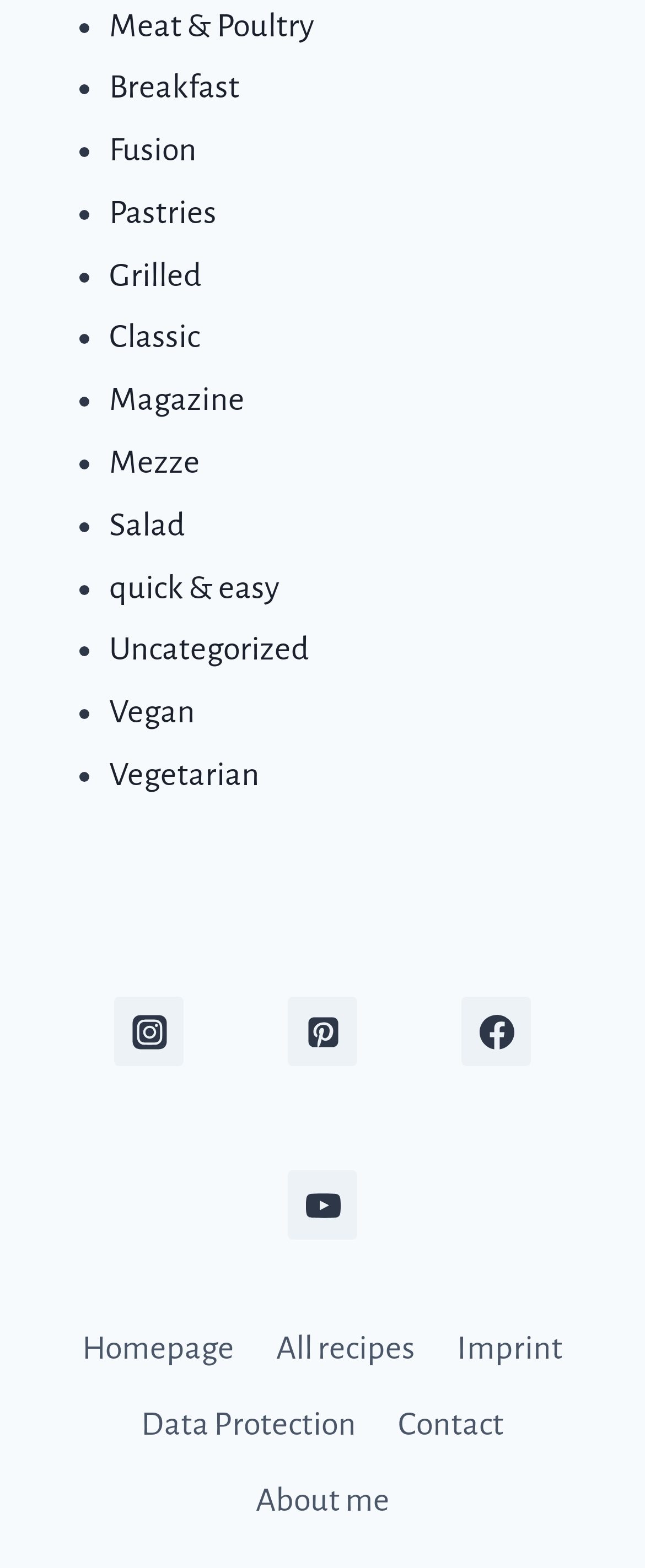What is the purpose of the 'Go to last slide' button?
Please provide a comprehensive answer based on the information in the image.

I examined the button element with the label 'Go to last slide', and inferred that its purpose is to navigate to the last slide, likely in a slideshow or carousel.